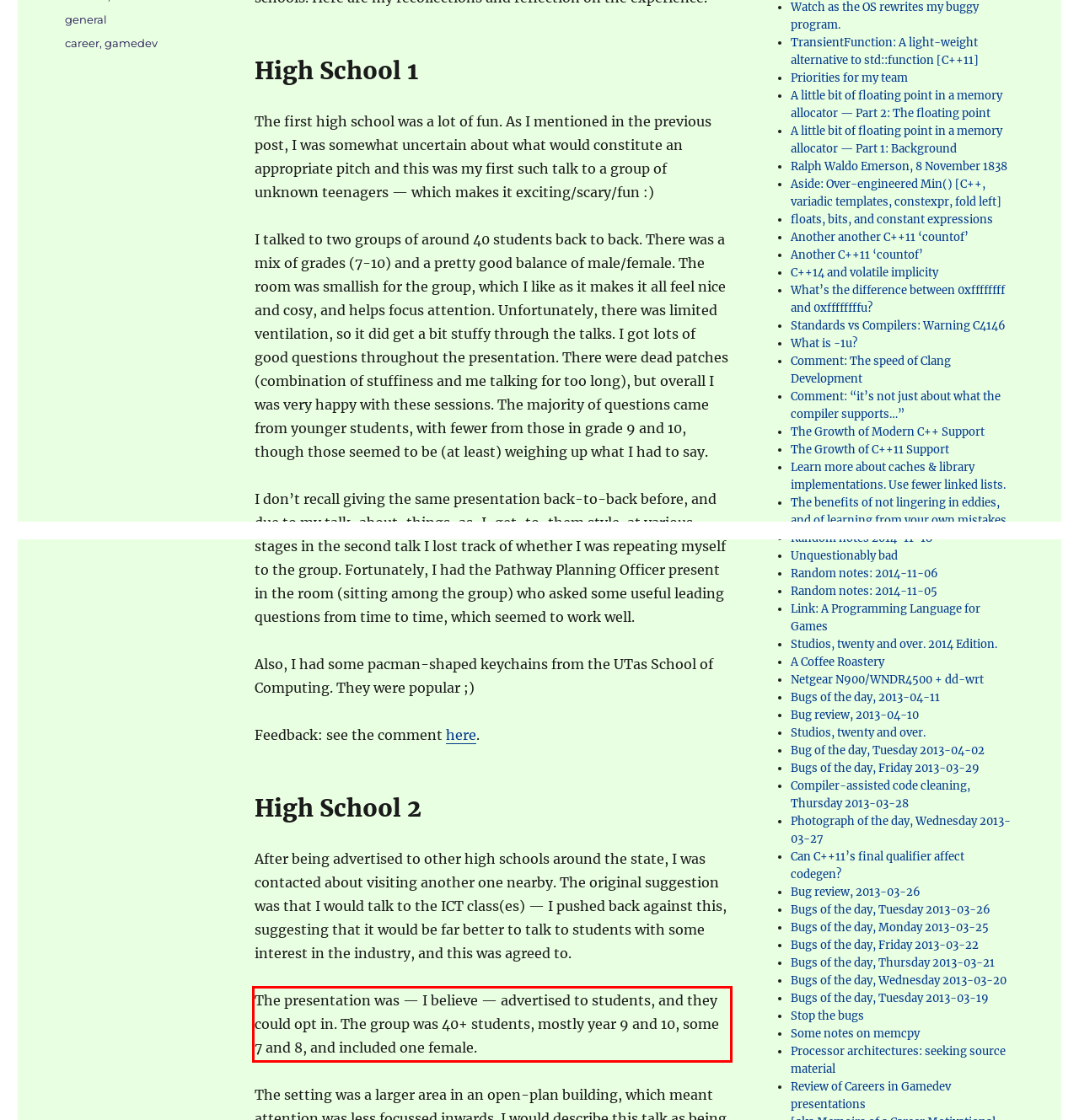Using the provided screenshot, read and generate the text content within the red-bordered area.

The presentation was — I believe — advertised to students, and they could opt in. The group was 40+ students, mostly year 9 and 10, some 7 and 8, and included one female.